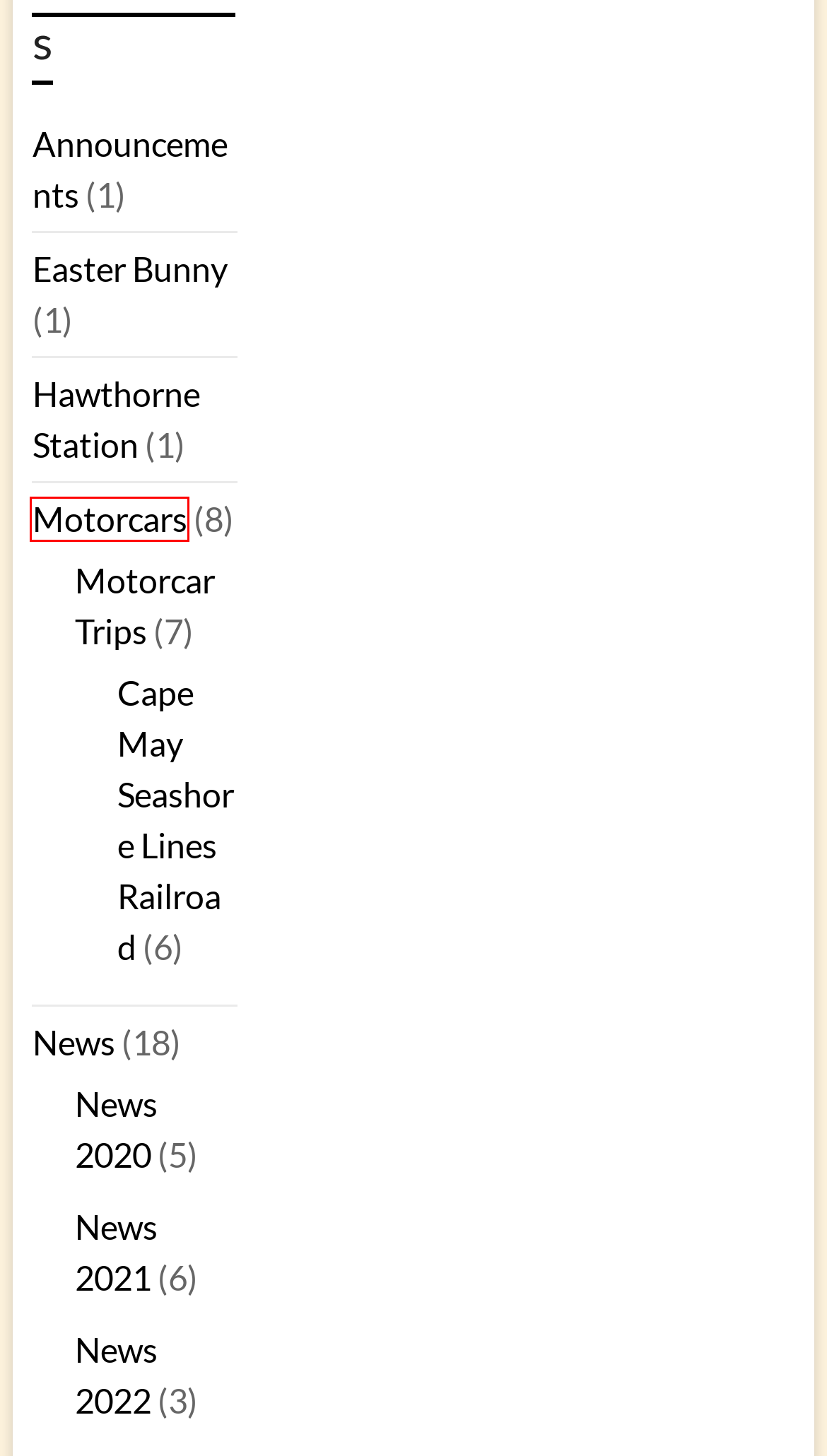Consider the screenshot of a webpage with a red bounding box around an element. Select the webpage description that best corresponds to the new page after clicking the element inside the red bounding box. Here are the candidates:
A. News – Volunteer Railroader Association Inc.
B. Motorcar Trips – Volunteer Railroader Association Inc.
C. Hawthorne Station – Volunteer Railroader Association Inc.
D. Cape May Seashore Lines Railroad – Volunteer Railroader Association Inc.
E. Motorcars – Volunteer Railroader Association Inc.
F. Easter Bunny – Volunteer Railroader Association Inc.
G. News 2021 – Volunteer Railroader Association Inc.
H. Announcements – Volunteer Railroader Association Inc.

E